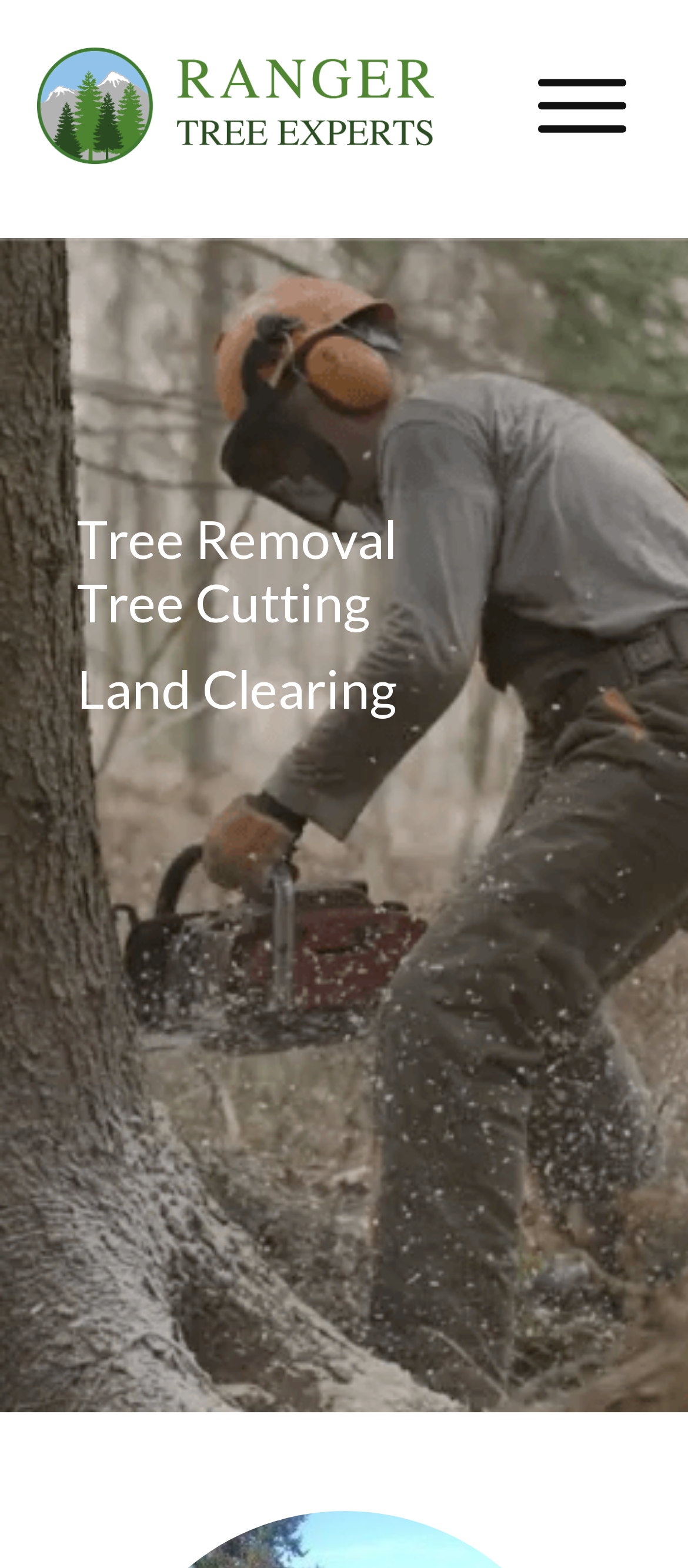What is the logo of the company?
Make sure to answer the question with a detailed and comprehensive explanation.

The logo of the company is located at the top left corner of the webpage, and it is an image with the text 'Ranger Logo'.